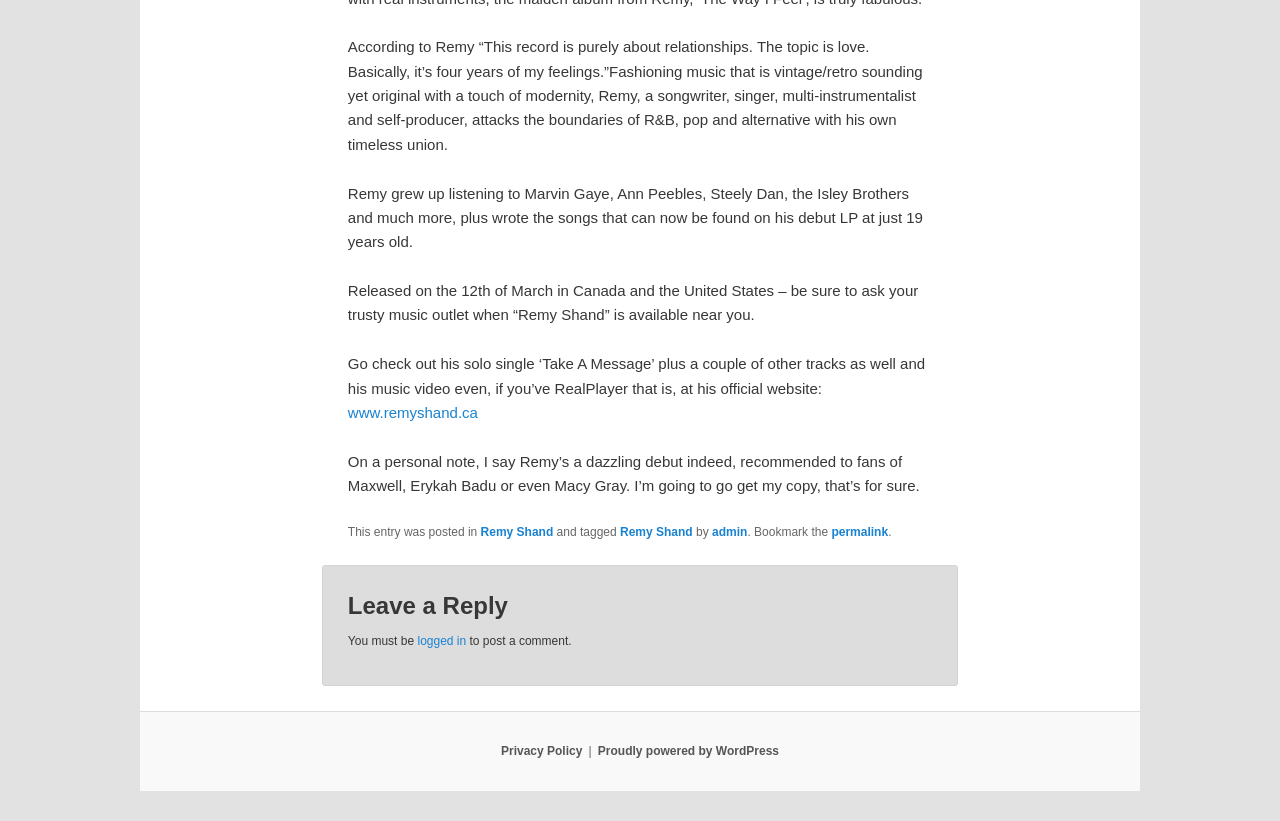Bounding box coordinates are specified in the format (top-left x, top-left y, bottom-right x, bottom-right y). All values are floating point numbers bounded between 0 and 1. Please provide the bounding box coordinate of the region this sentence describes: Remy Shand

[0.484, 0.639, 0.541, 0.656]